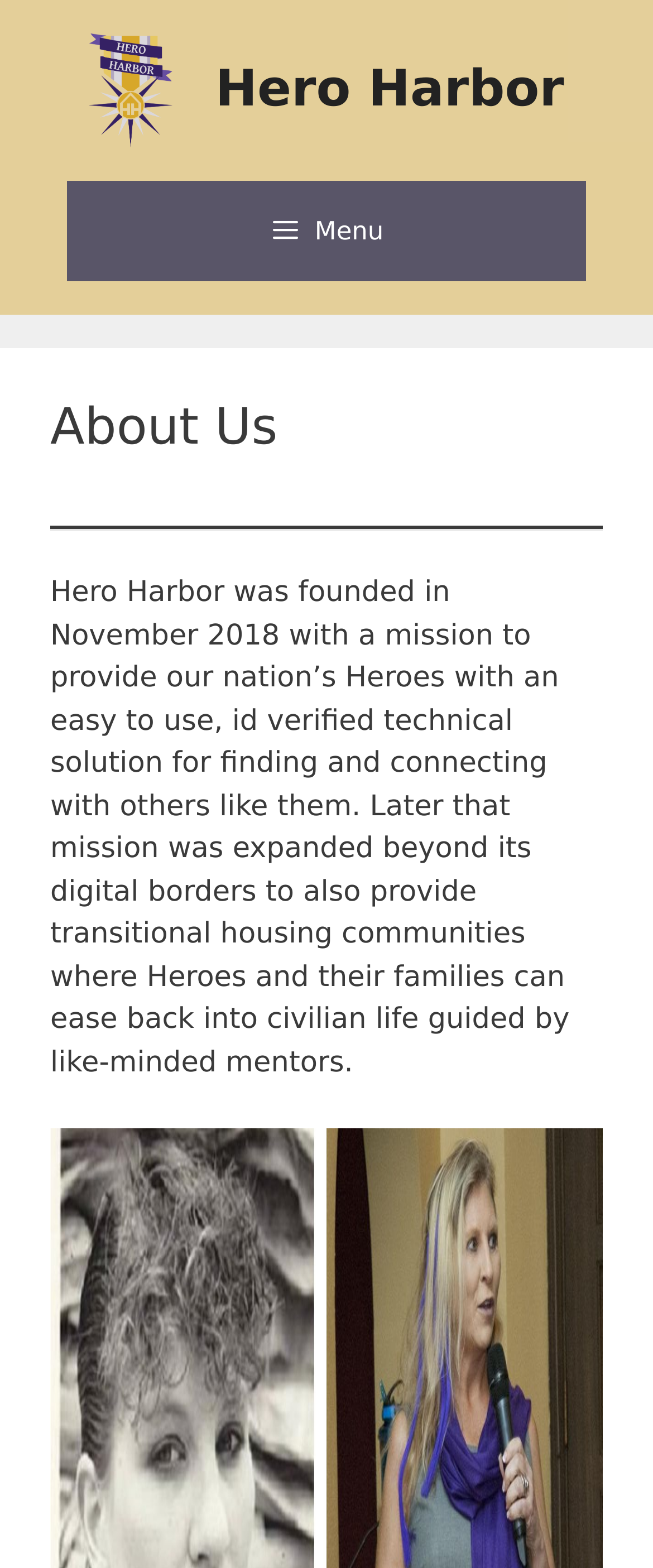Please respond to the question using a single word or phrase:
What is the name of the organization?

Hero Harbor